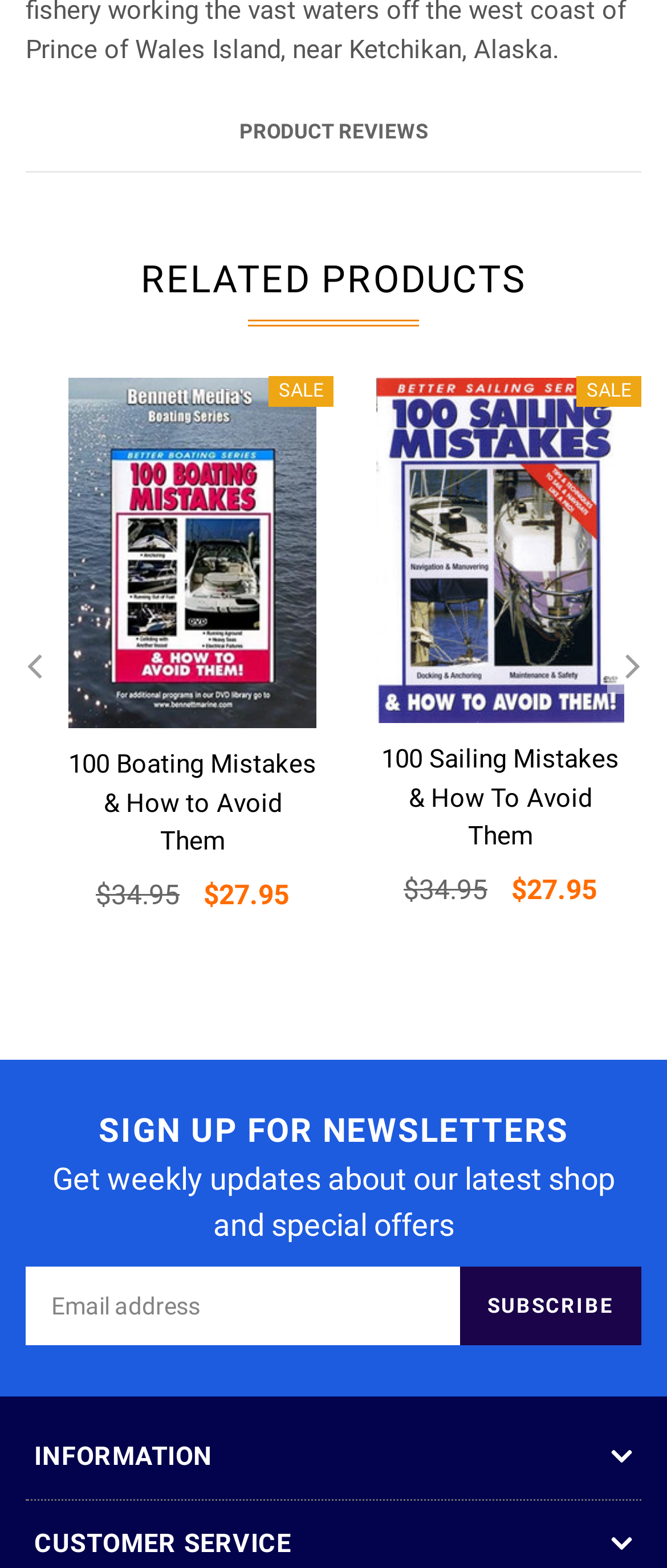How many navigation buttons are there on this page? Based on the image, give a response in one word or a short phrase.

2